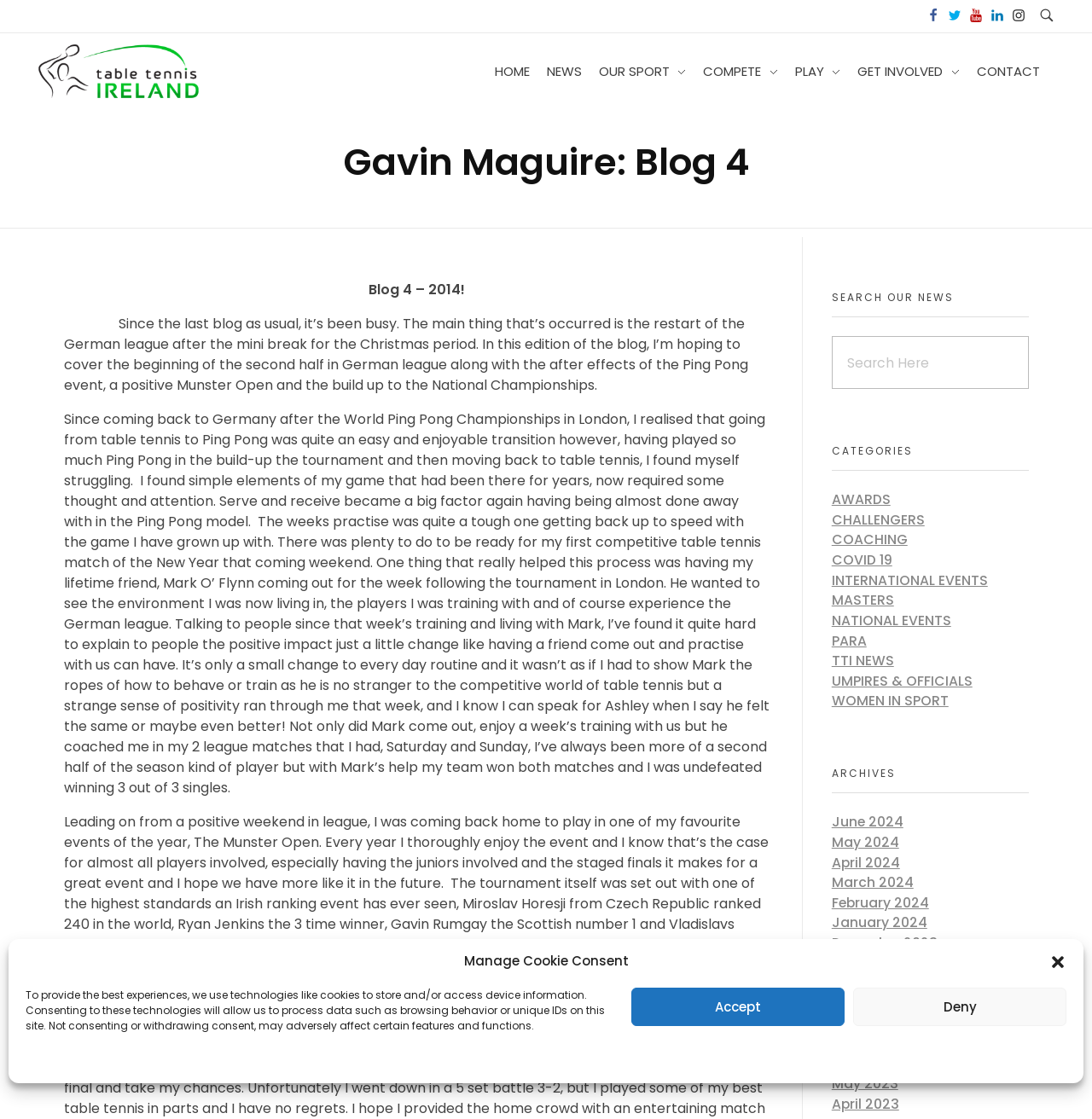Given the content of the image, can you provide a detailed answer to the question?
What is the main topic of the blog post?

The question asks for the main topic of the blog post, which can be inferred from the content of the blog post. The post mentions the German league, Ping Pong, and the Munster Open, all of which are related to table tennis.